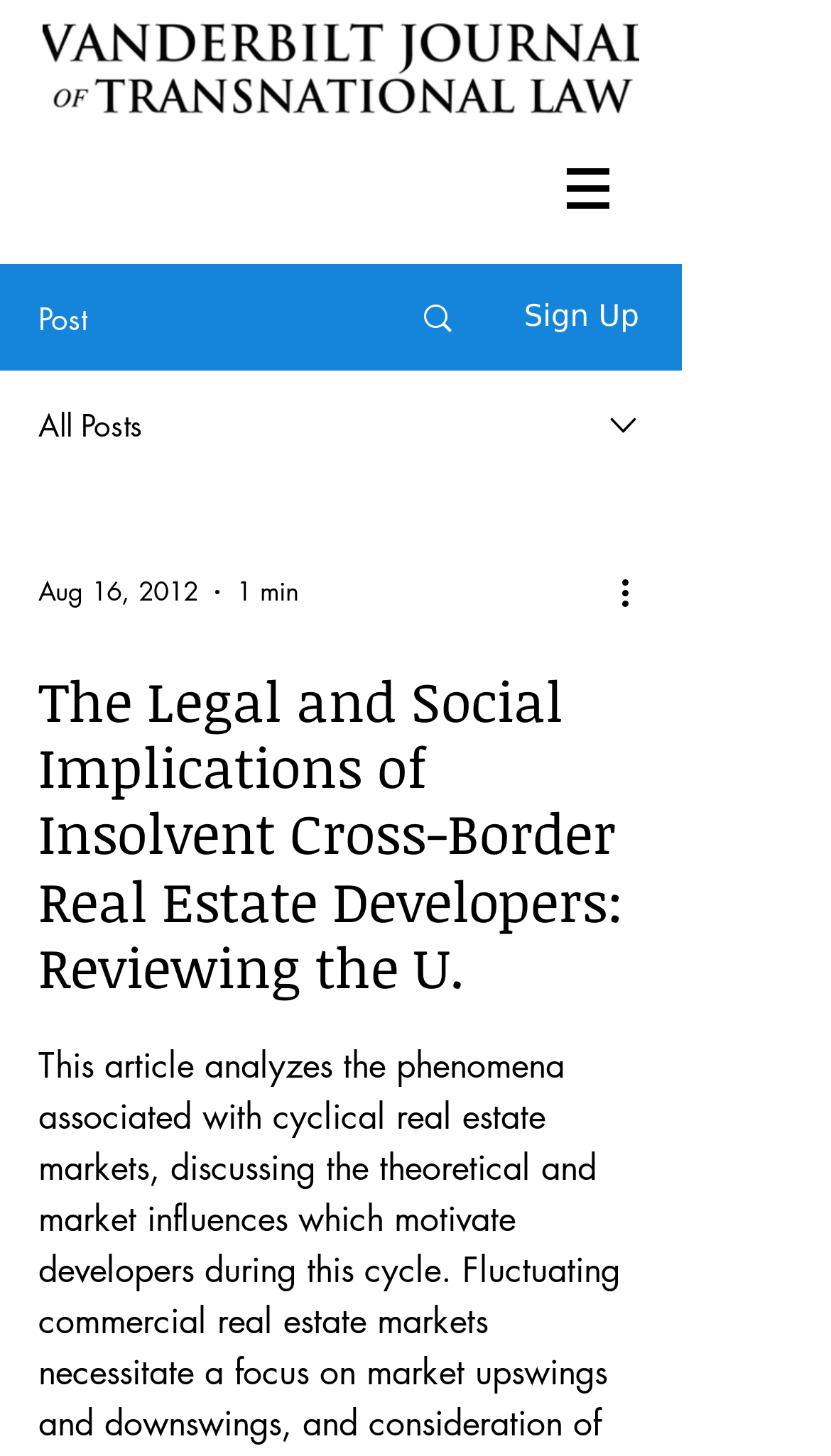What is the text on the top-left corner of the webpage?
Based on the image, give a concise answer in the form of a single word or short phrase.

logo text copy